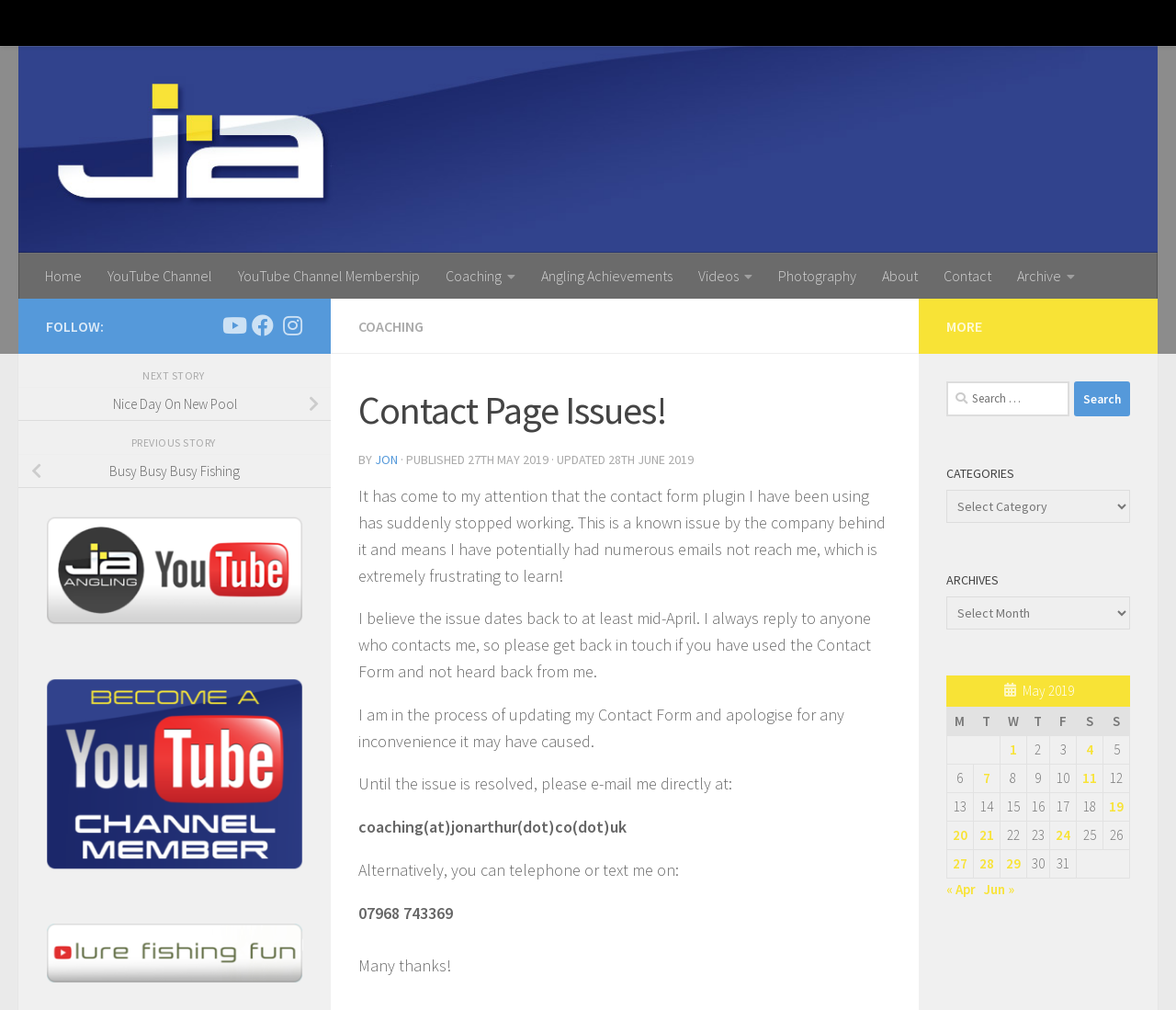Please identify the bounding box coordinates of the clickable element to fulfill the following instruction: "Follow Jon on Youtube". The coordinates should be four float numbers between 0 and 1, i.e., [left, top, right, bottom].

[0.189, 0.311, 0.208, 0.333]